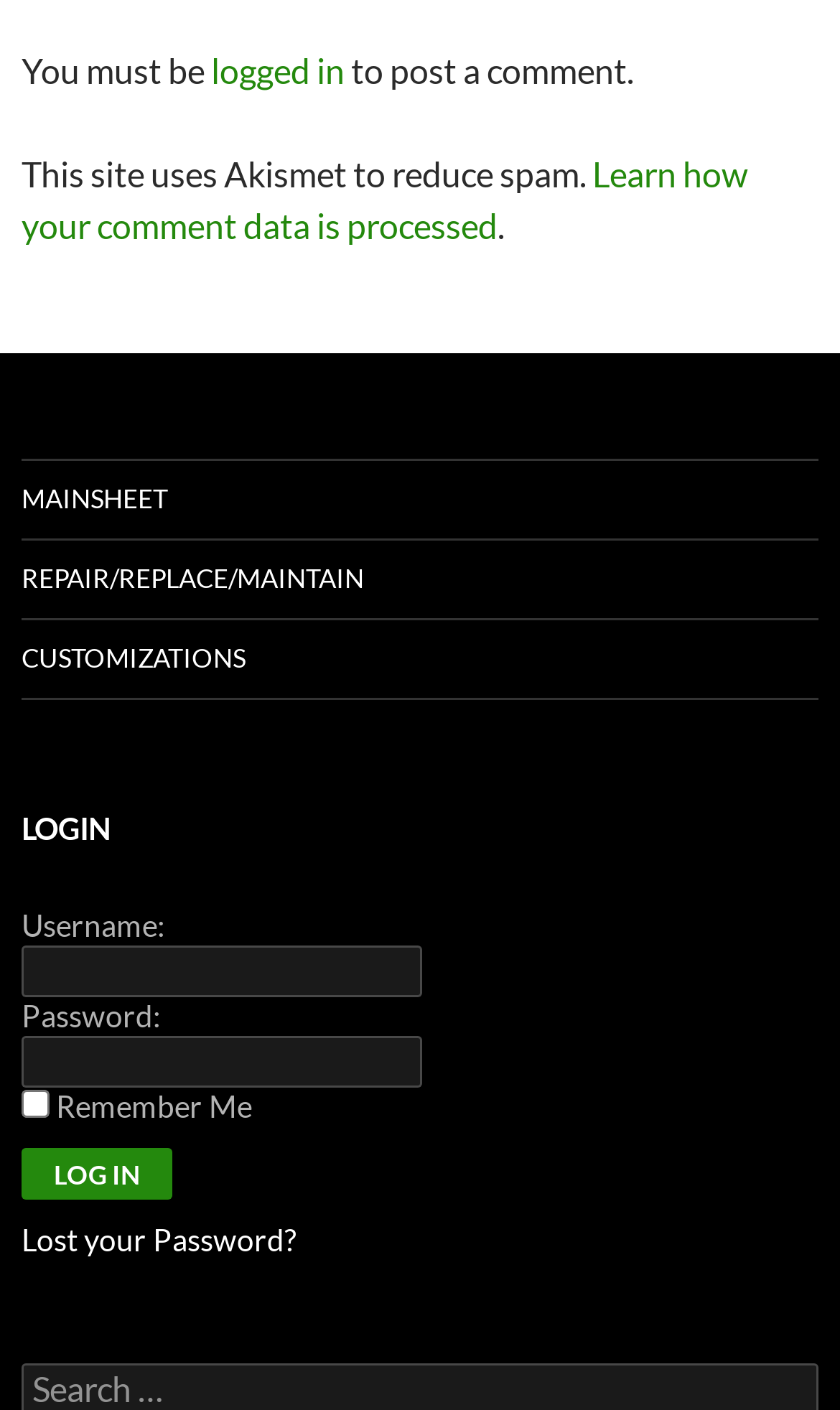Please respond to the question using a single word or phrase:
What is required to post a comment?

Login